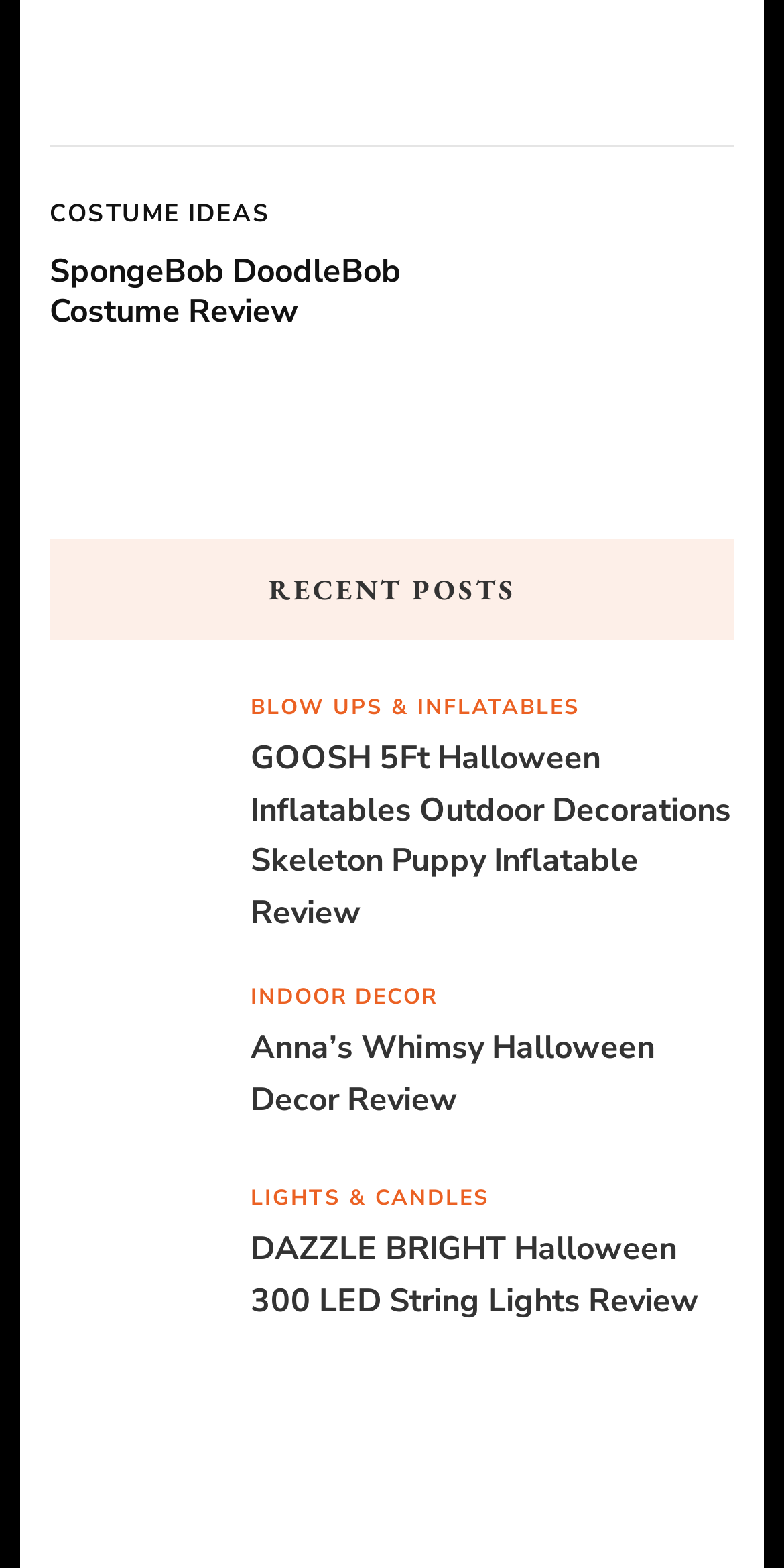Answer the question in one word or a short phrase:
What is the title of the first review on this page?

SpongeBob DoodleBob Costume Review